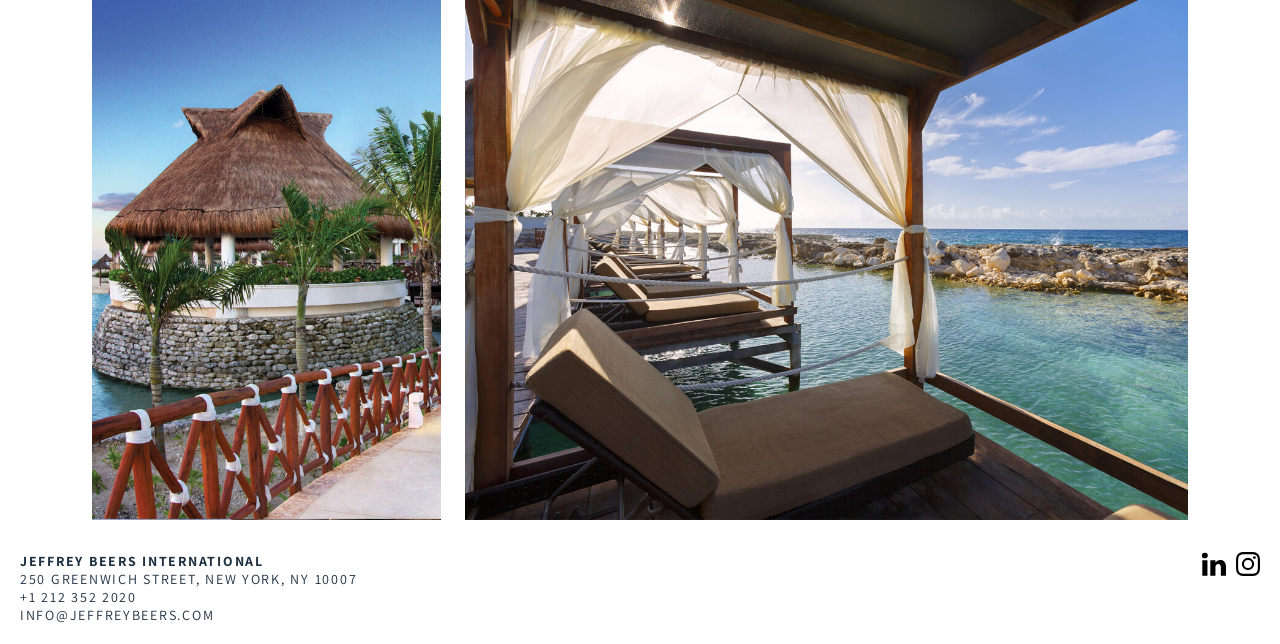How many social media links are there?
Provide a concise answer using a single word or phrase based on the image.

2